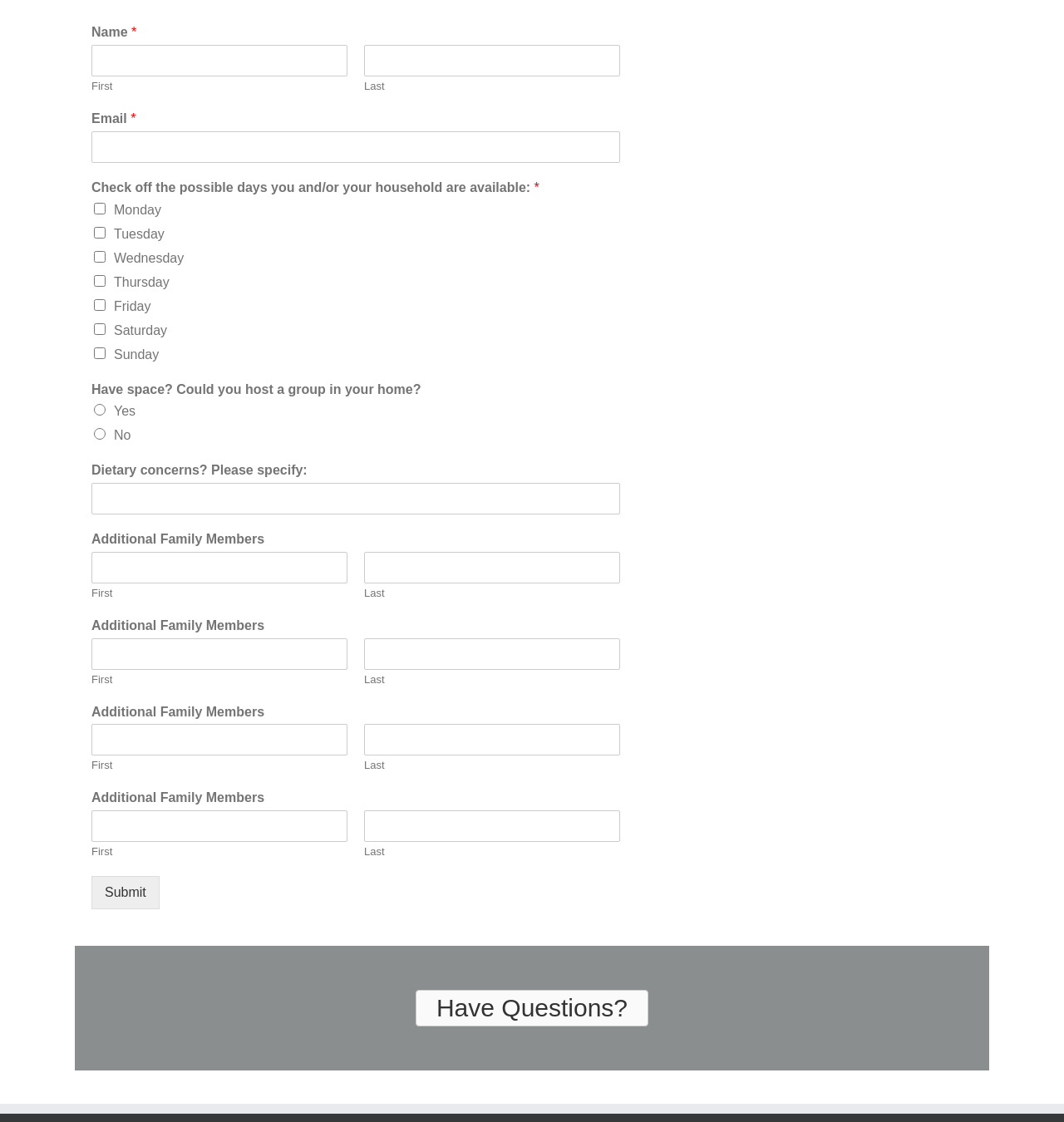Could you highlight the region that needs to be clicked to execute the instruction: "Click the Have Questions? link"?

[0.391, 0.882, 0.609, 0.915]